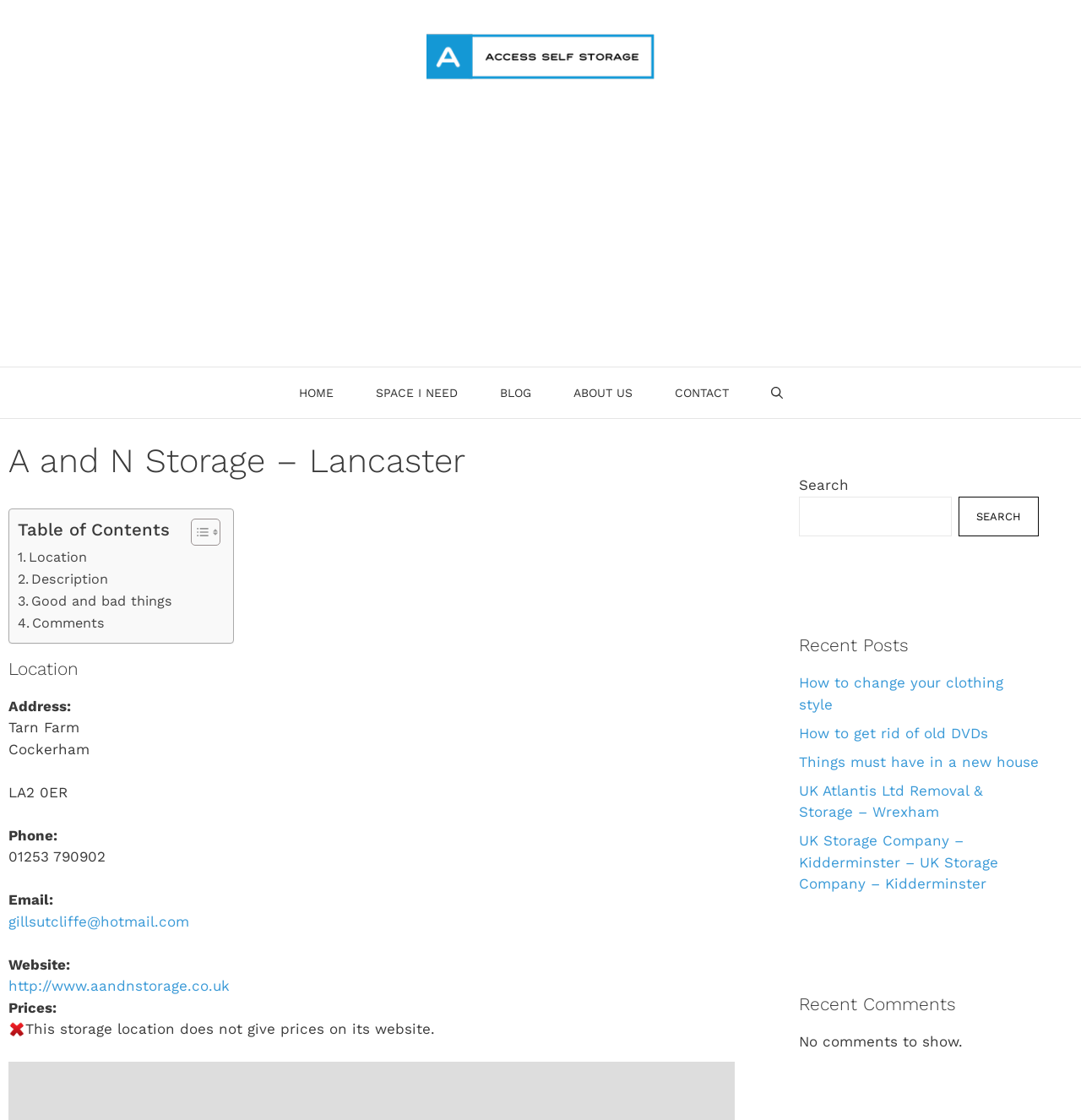Please provide the bounding box coordinates for the element that needs to be clicked to perform the instruction: "Search for something". The coordinates must consist of four float numbers between 0 and 1, formatted as [left, top, right, bottom].

[0.739, 0.443, 0.88, 0.479]